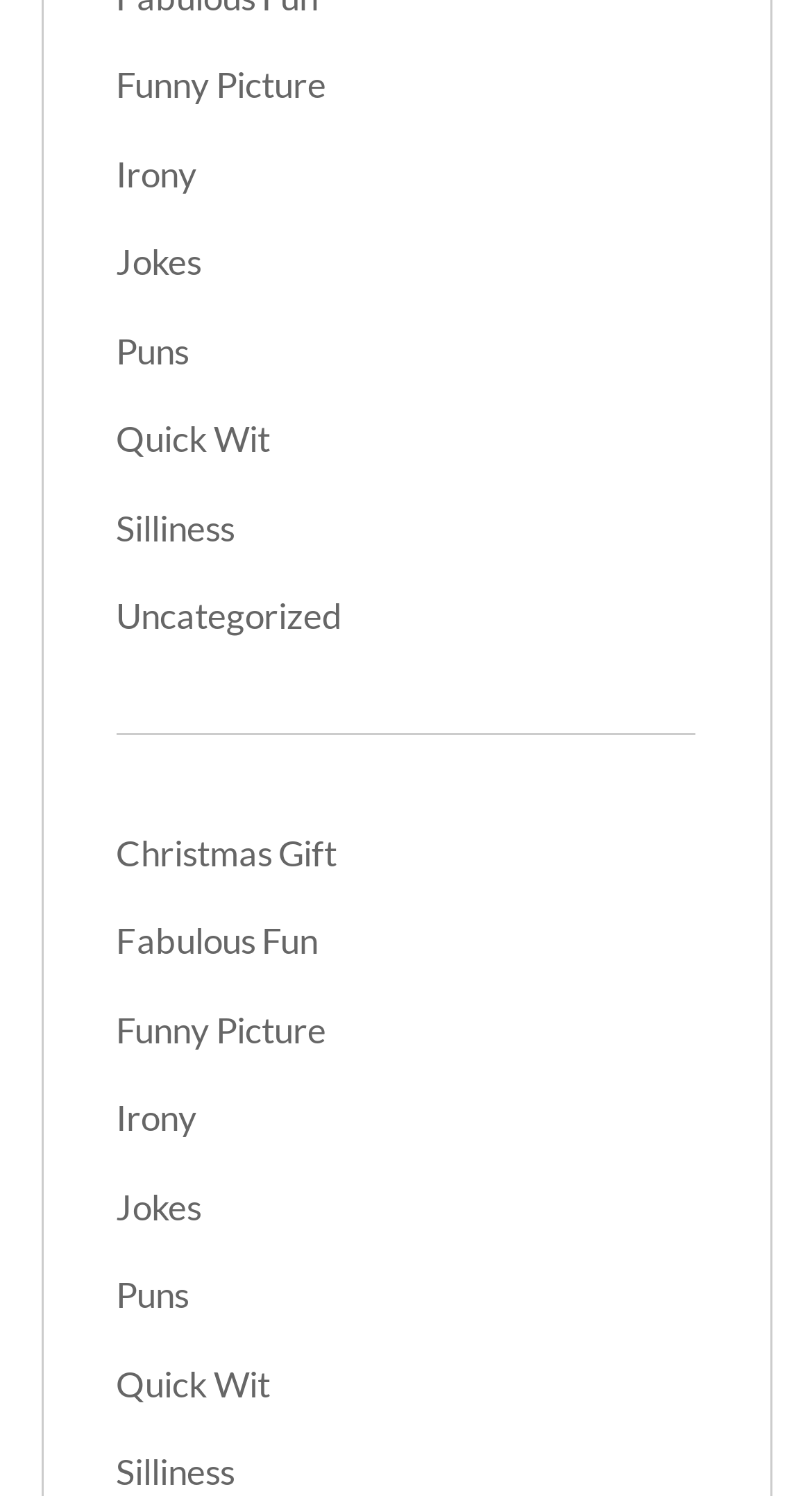Identify the bounding box for the described UI element. Provide the coordinates in (top-left x, top-left y, bottom-right x, bottom-right y) format with values ranging from 0 to 1: Funny Picture

[0.143, 0.042, 0.402, 0.071]